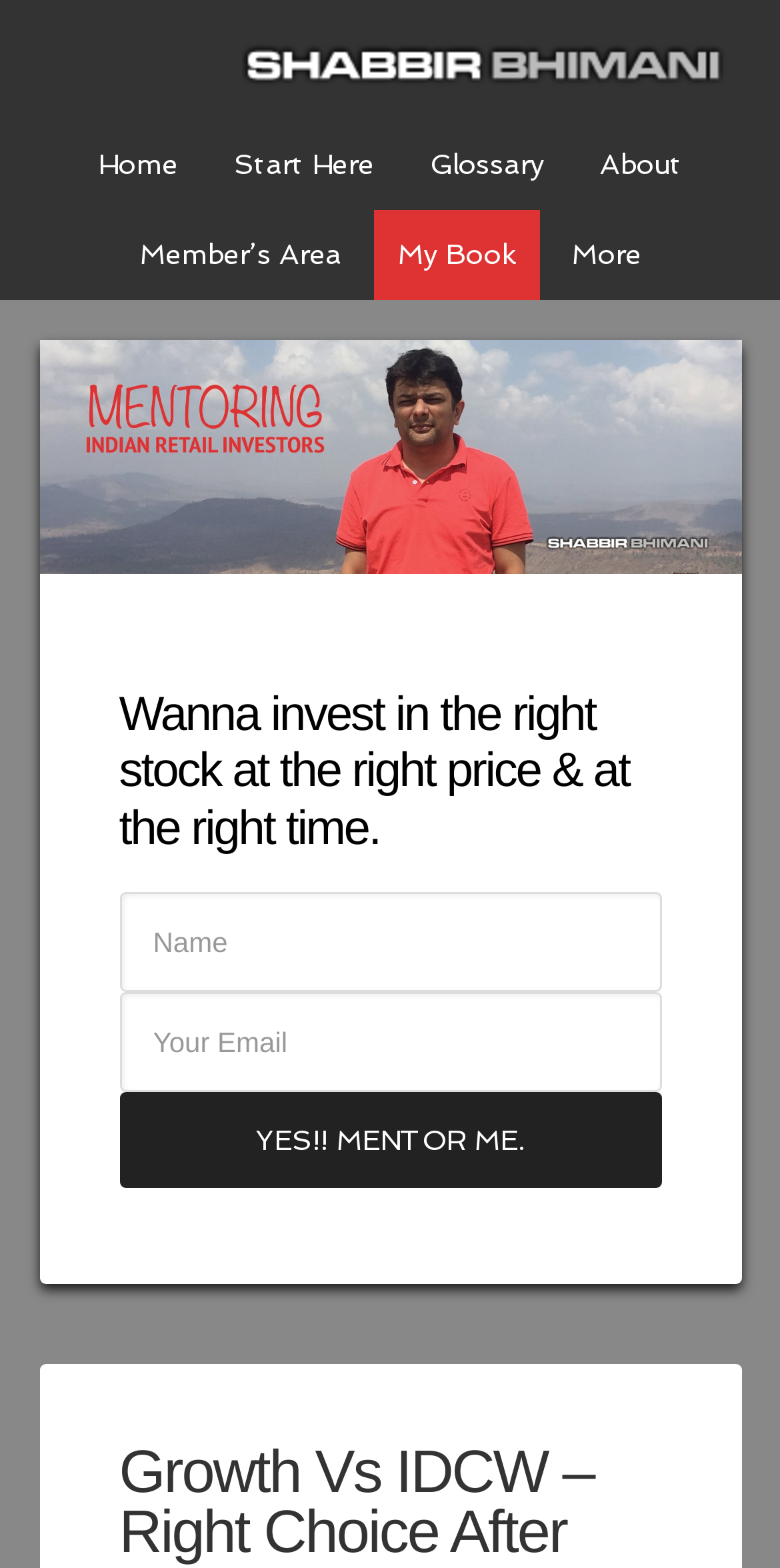What is the purpose of the textboxes?
Using the visual information from the image, give a one-word or short-phrase answer.

To input name and email